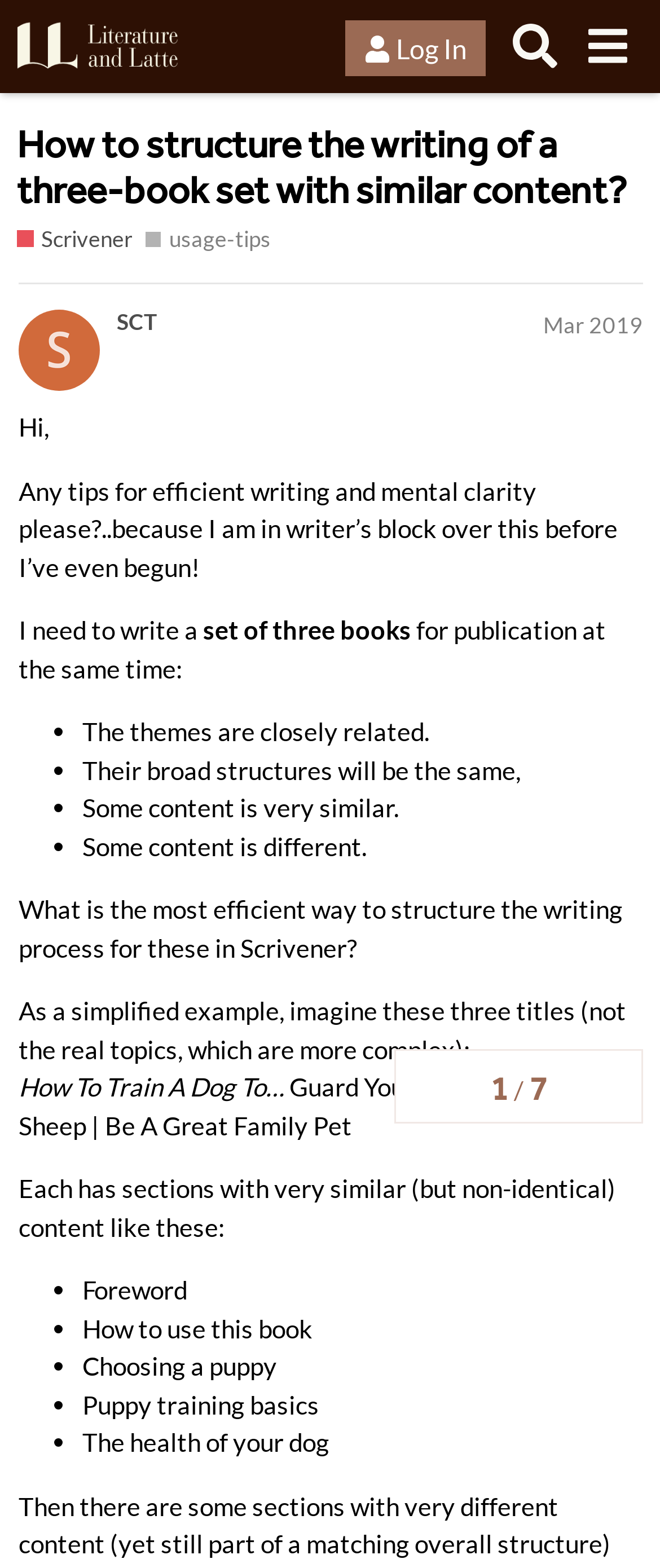What is the topic of the discussion?
Based on the image, provide your answer in one word or phrase.

Writing a three-book set